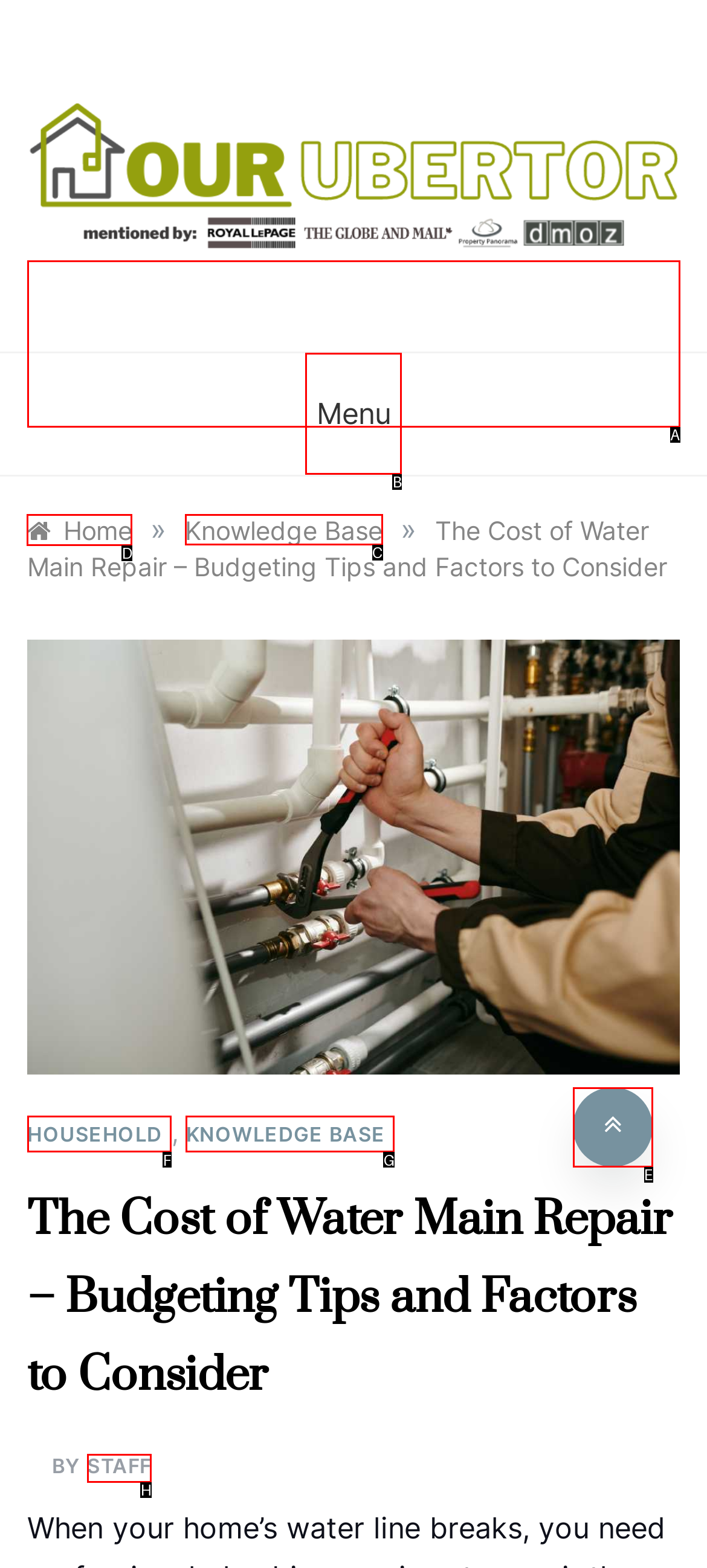Tell me which one HTML element I should click to complete the following instruction: go back to previous page
Answer with the option's letter from the given choices directly.

D